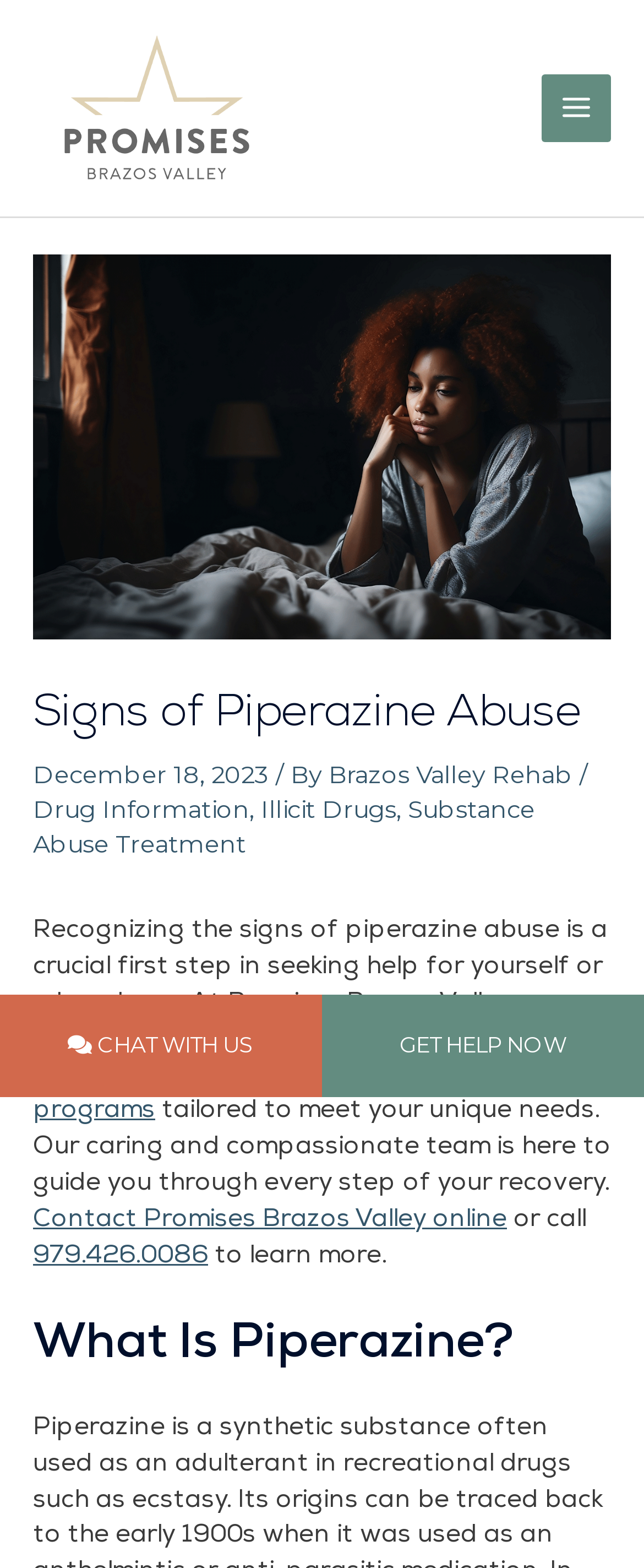Utilize the details in the image to thoroughly answer the following question: What is the name of the rehab center mentioned on the webpage?

I found the name of the rehab center by looking at the image description 'Promises Brazos Valley' and also the text content 'At Promises Brazos Valley, we understand the challenges you are facing...'